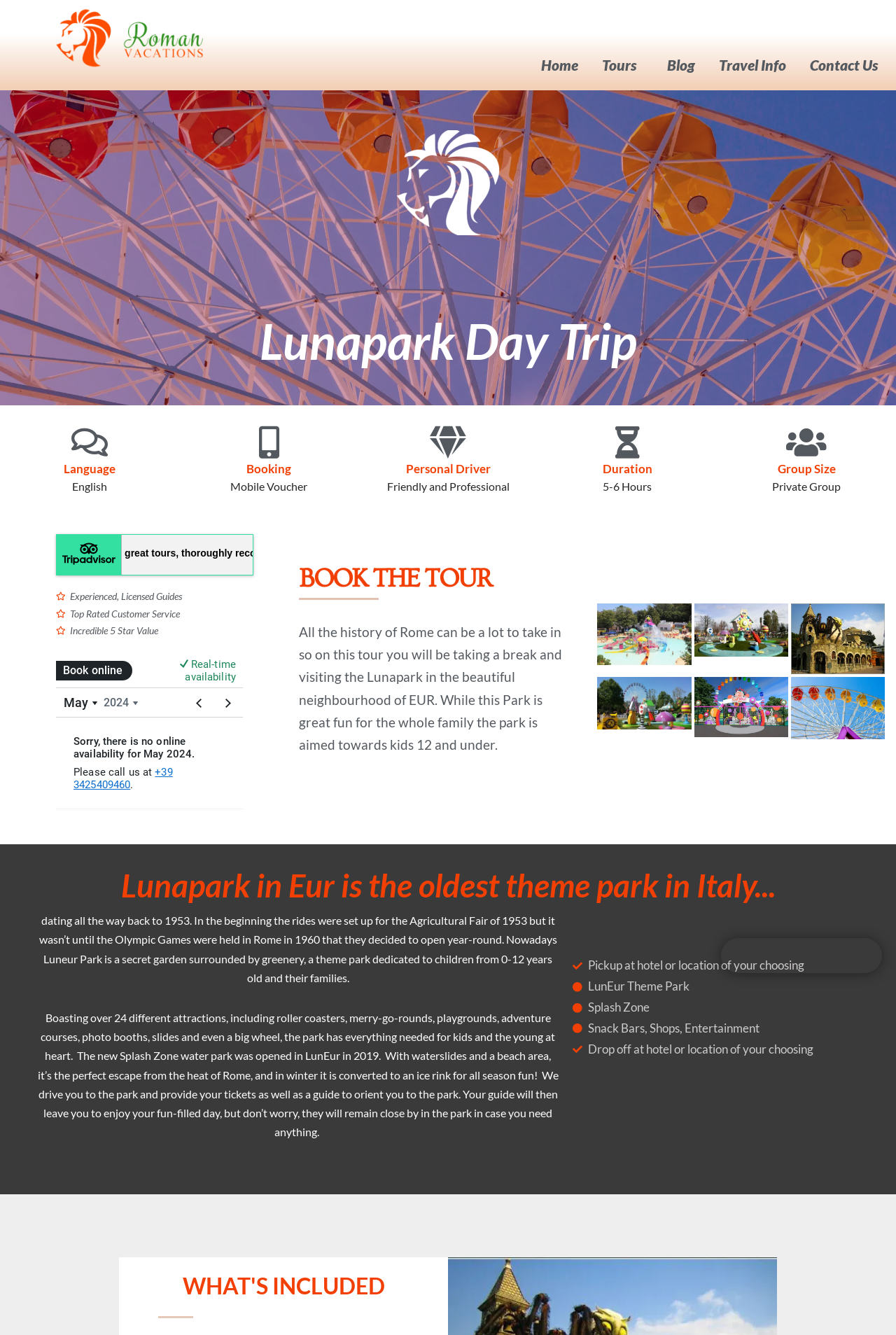Please locate the bounding box coordinates for the element that should be clicked to achieve the following instruction: "Subscribe to the mailing list". Ensure the coordinates are given as four float numbers between 0 and 1, i.e., [left, top, right, bottom].

None